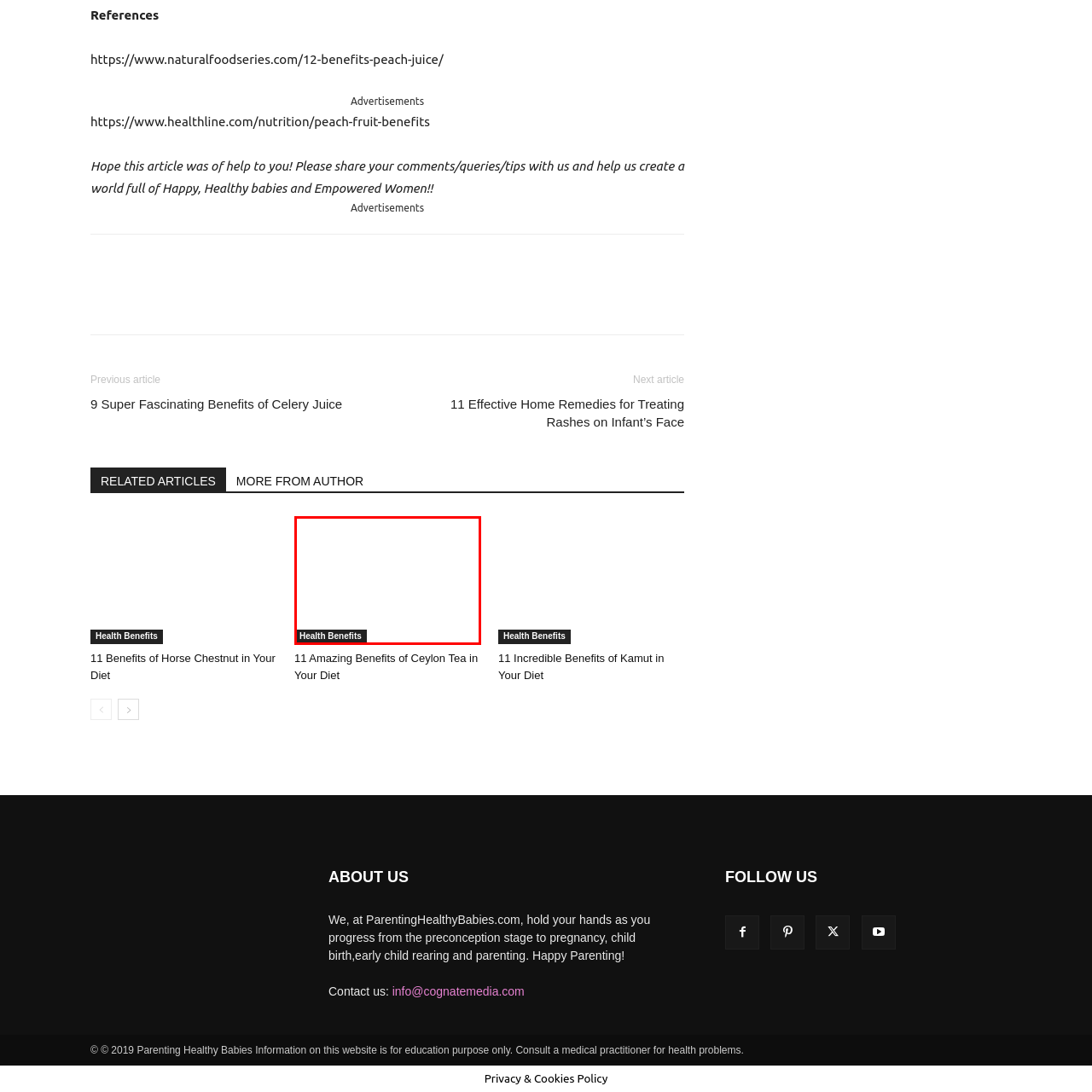Inspect the image bordered by the red bounding box and supply a comprehensive response to the upcoming question based on what you see in the image: What is the design approach of the background?

The background is minimalistic, emphasizing the text for clarity and focus, making it visually appealing for readers seeking health-related information.